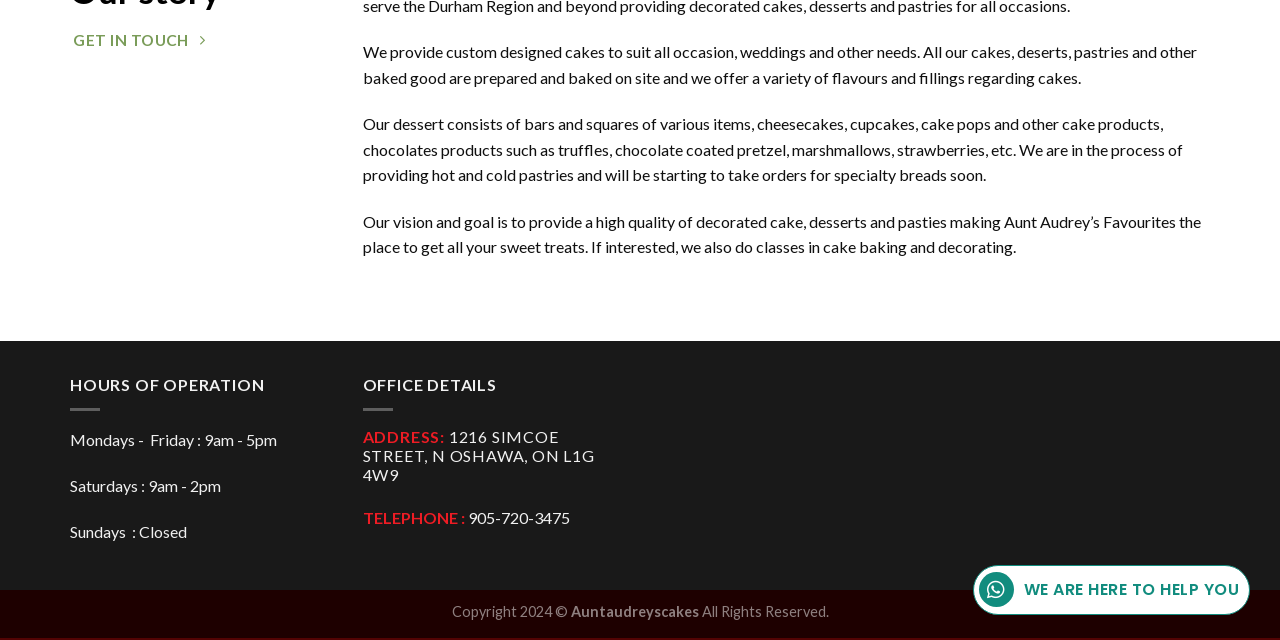Bounding box coordinates are specified in the format (top-left x, top-left y, bottom-right x, bottom-right y). All values are floating point numbers bounded between 0 and 1. Please provide the bounding box coordinate of the region this sentence describes: Get in touch

[0.055, 0.032, 0.161, 0.094]